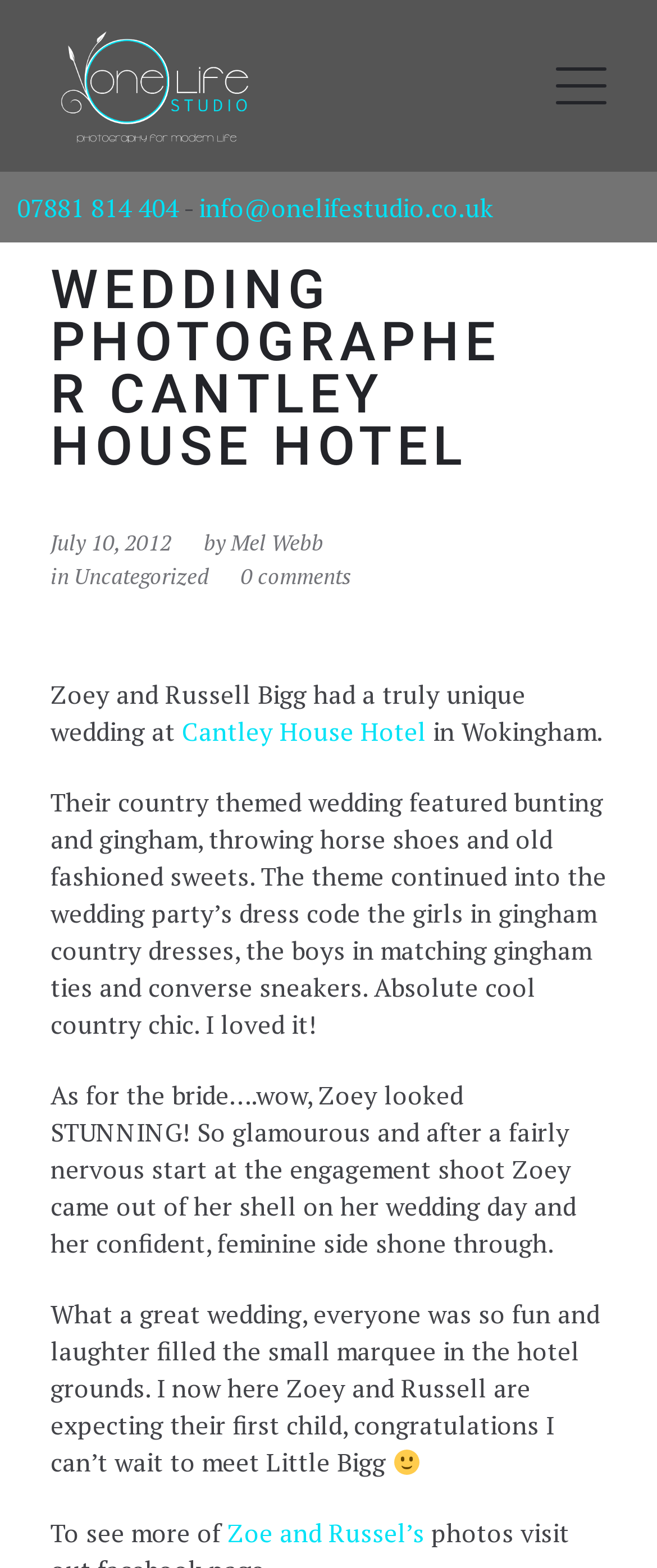What is the expression on the face of the person in the last sentence?
Please give a detailed and elaborate answer to the question based on the image.

I found the expression on the face of the person by looking at the image element with the text '🙂' which is located at the end of the webpage.